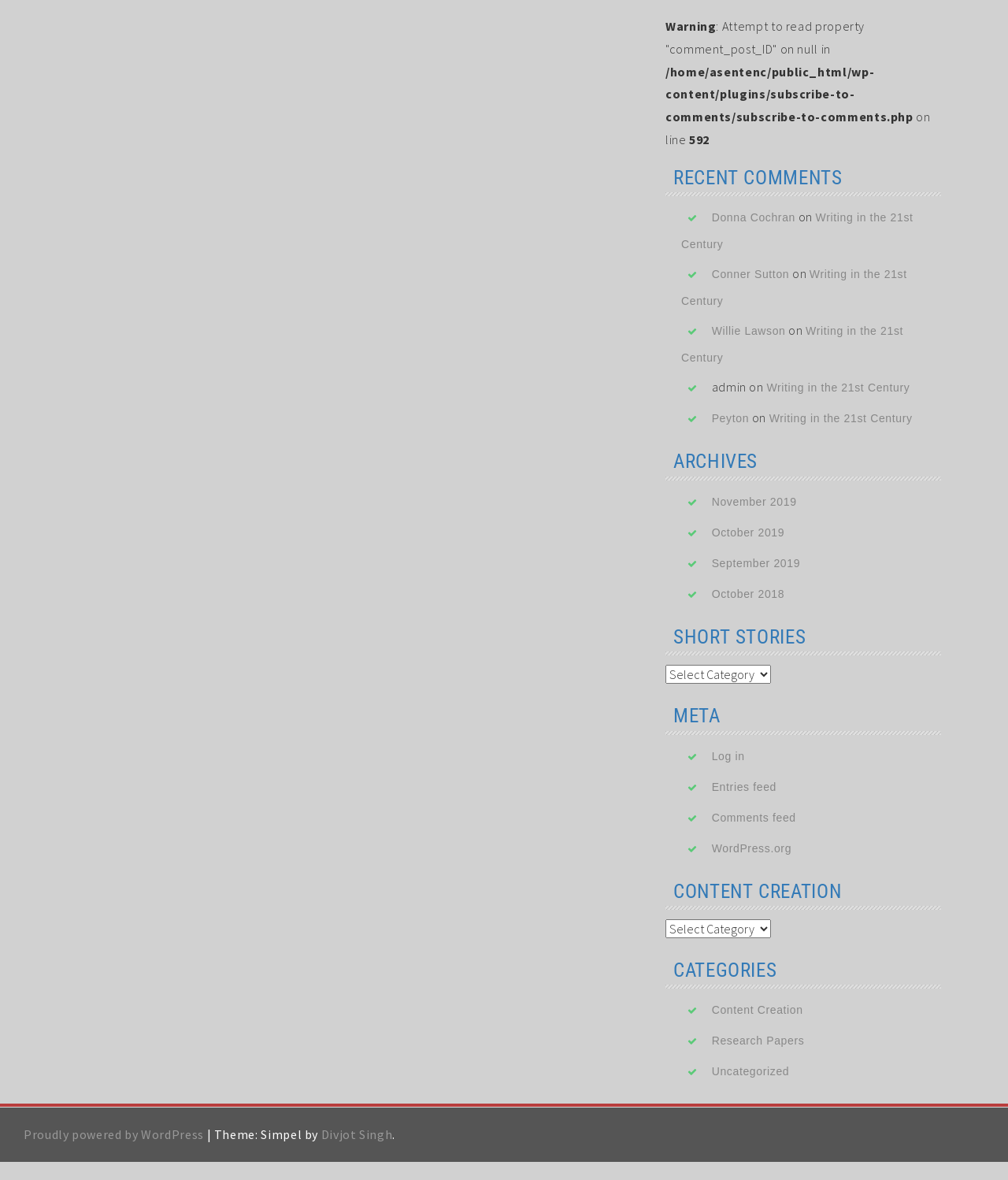Locate the bounding box coordinates of the element that needs to be clicked to carry out the instruction: "Select 'Short Stories' from the dropdown". The coordinates should be given as four float numbers ranging from 0 to 1, i.e., [left, top, right, bottom].

[0.66, 0.564, 0.765, 0.58]